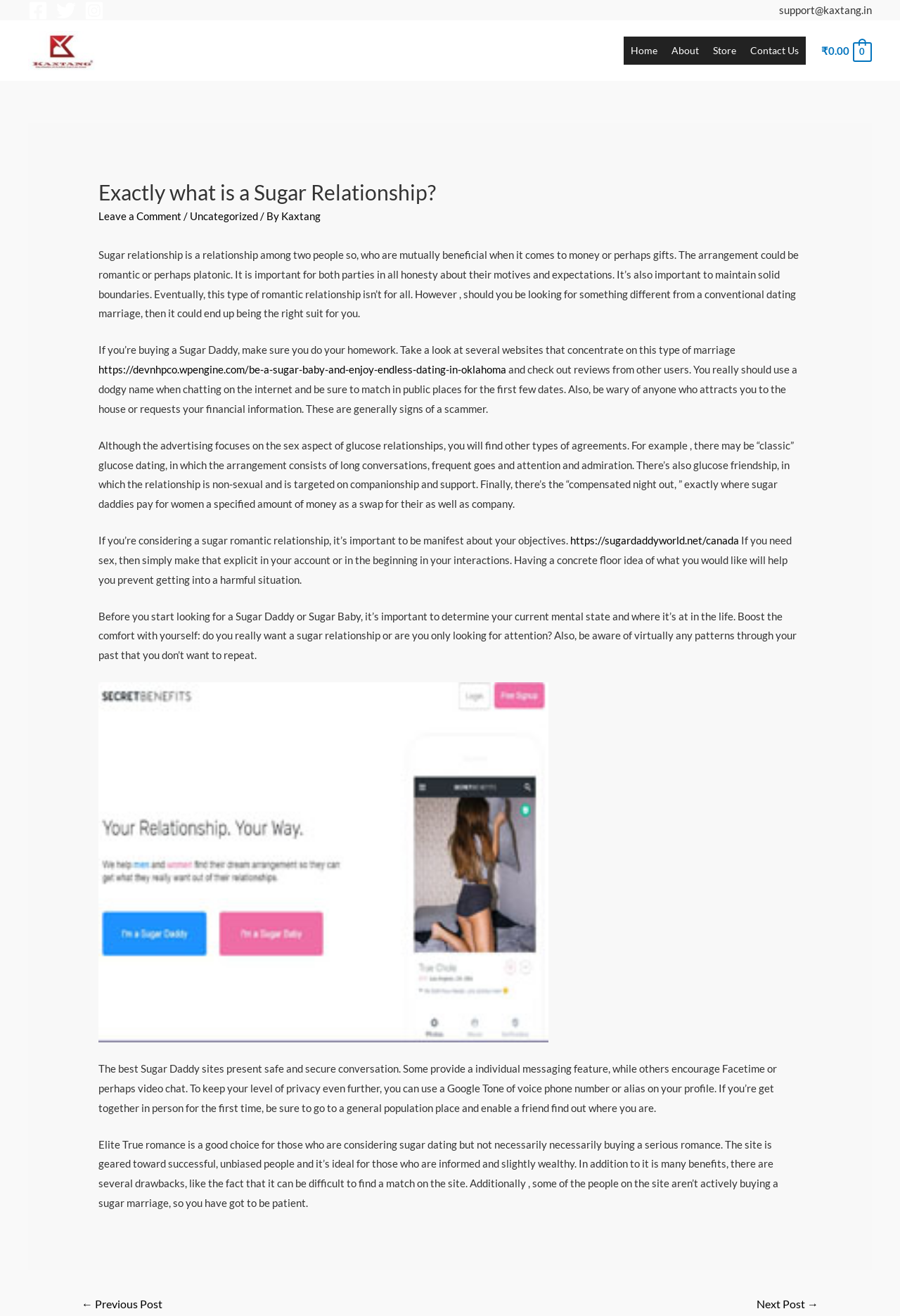Please determine the bounding box coordinates for the element with the description: "https://sugardaddyworld.net/canada".

[0.634, 0.406, 0.821, 0.415]